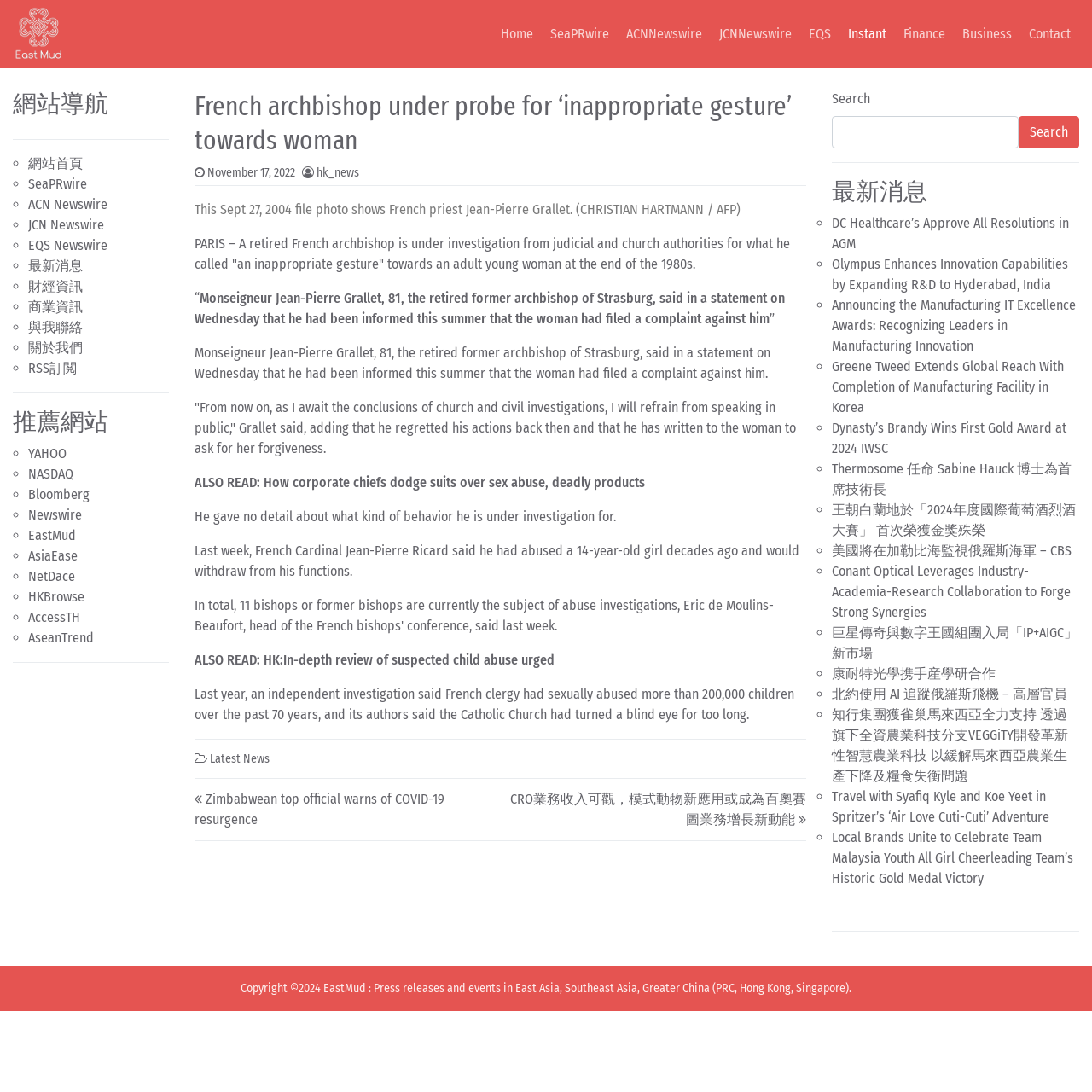Extract the bounding box coordinates for the UI element described by the text: "parent_node: Home". The coordinates should be in the form of [left, top, right, bottom] with values between 0 and 1.

[0.012, 0.006, 0.06, 0.056]